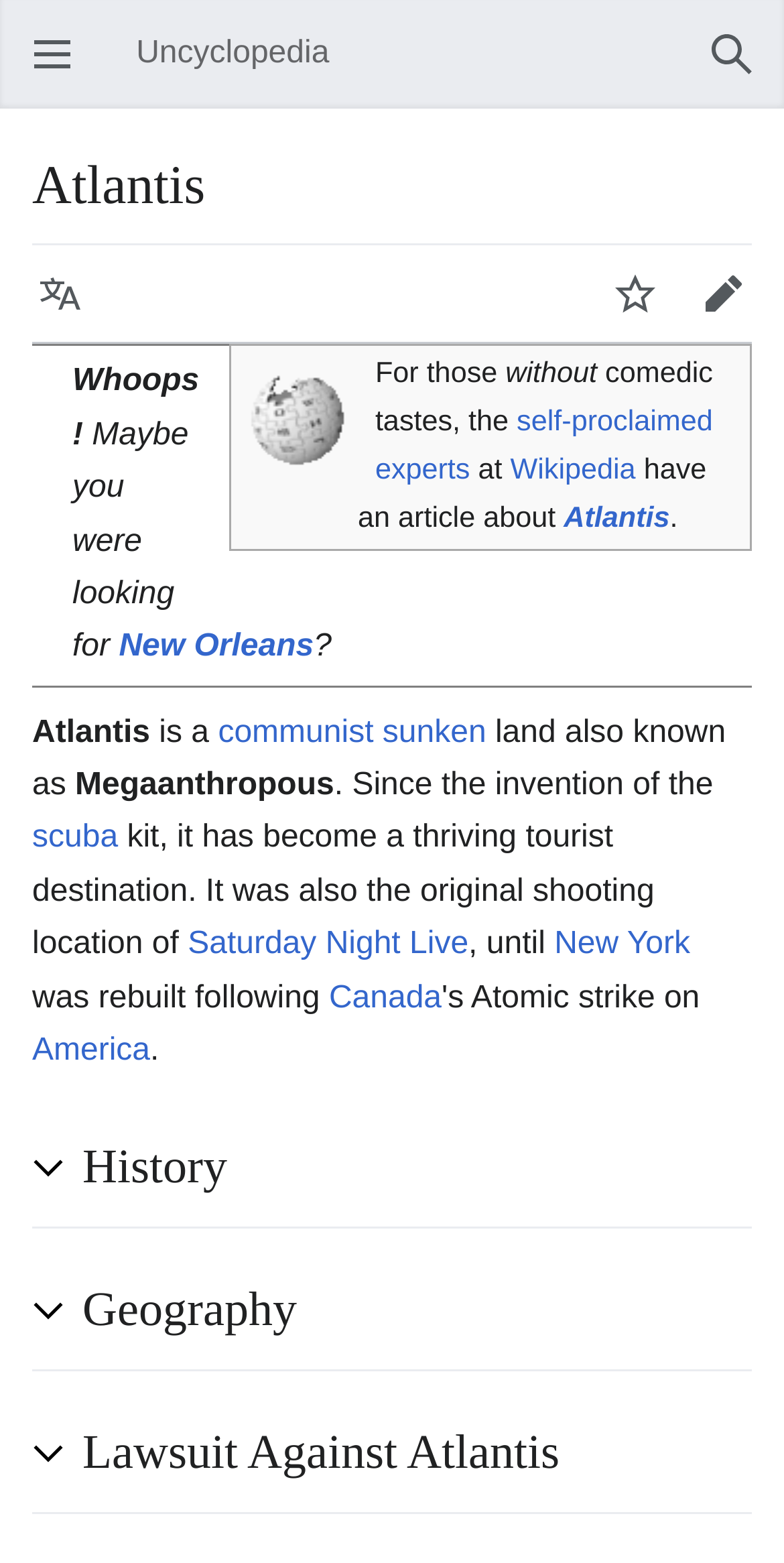Please determine the bounding box coordinates for the element that should be clicked to follow these instructions: "Expand History".

[0.105, 0.726, 0.877, 0.77]